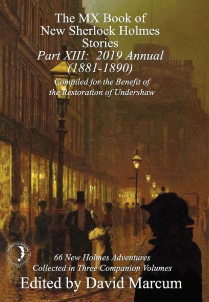Explain the content of the image in detail.

The image showcases the cover of "The MX Book of New Sherlock Holmes Stories – Part XIII: 2019 Annual (1881-1890)." This volume is compiled to benefit the Restoration of Undershaw, the former home of the famous author Sir Arthur Conan Doyle. The cover art features a mysterious, atmospheric scene evoking the Sherlockian era, with darker tones and shadows enhancing the intrigue. Prominently displayed on the cover is the title, complemented by the phrase "66 New Holmes Adventures Collected in Three Companion Volumes," and edited by David Marcum. This book invites fans of Sherlock Holmes to explore new tales inspired by the iconic detective.